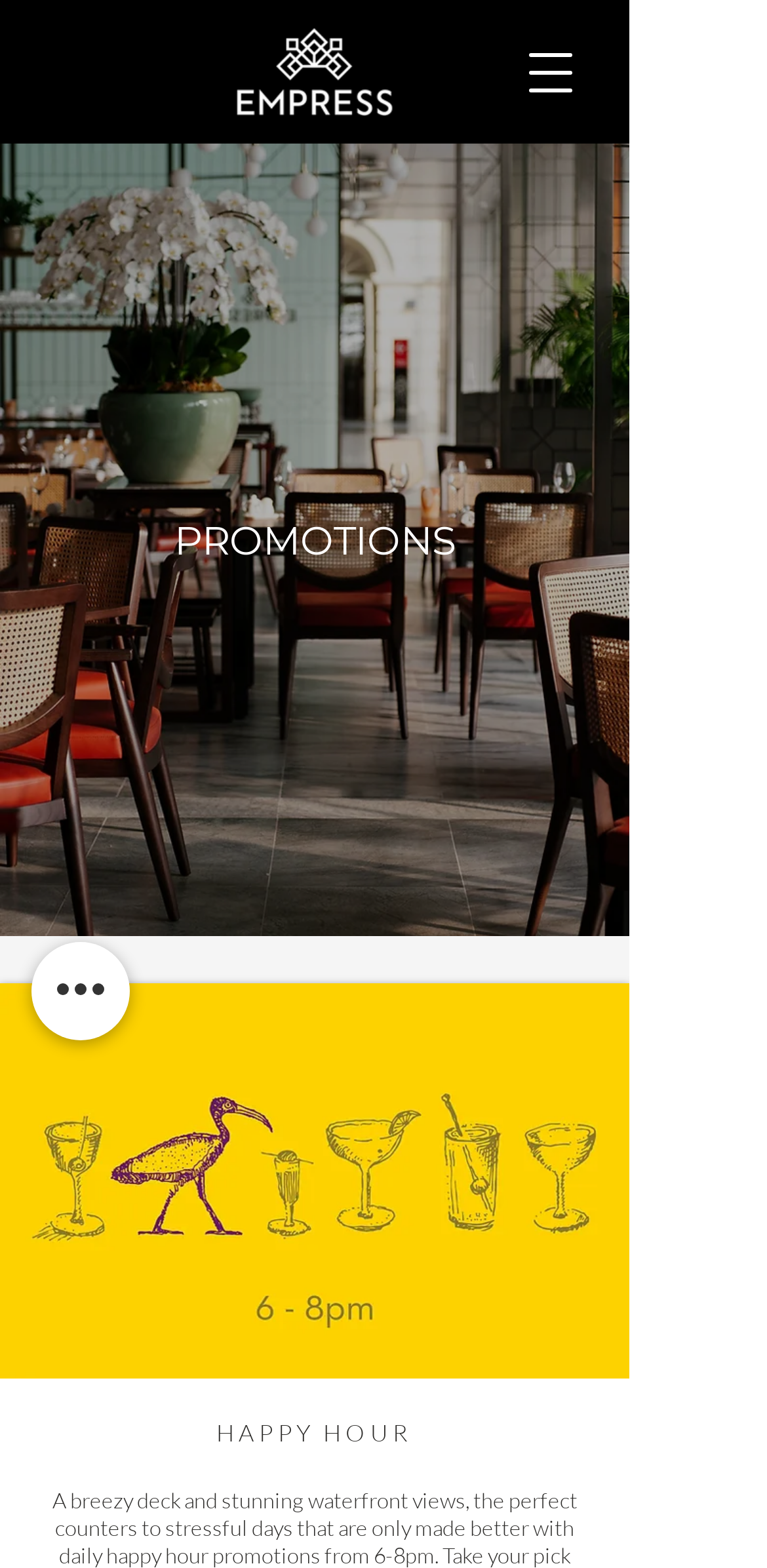What is the background image of the webpage?
Answer with a single word or phrase, using the screenshot for reference.

65-15.jpg